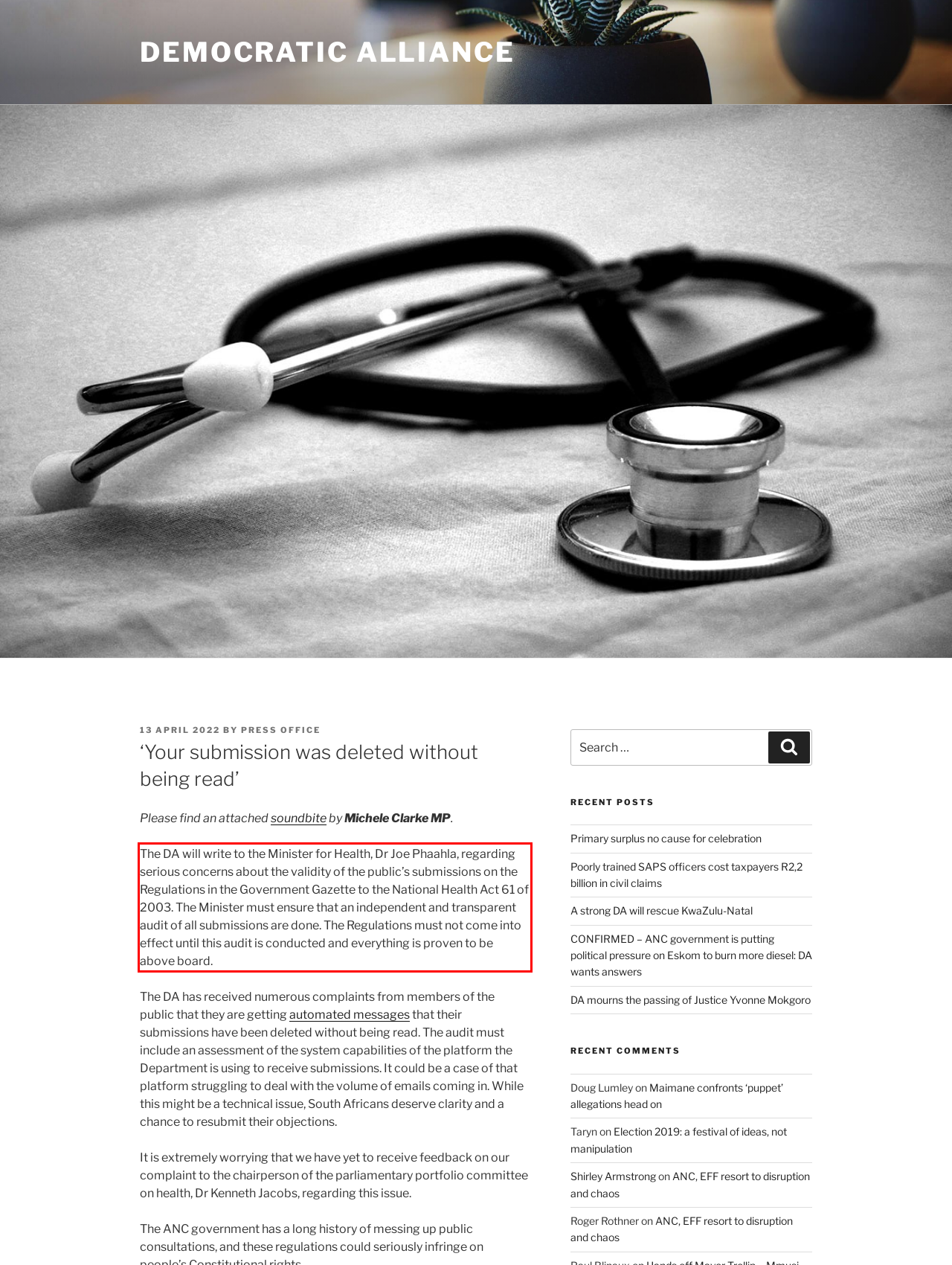Analyze the red bounding box in the provided webpage screenshot and generate the text content contained within.

The DA will write to the Minister for Health, Dr Joe Phaahla, regarding serious concerns about the validity of the public’s submissions on the Regulations in the Government Gazette to the National Health Act 61 of 2003. The Minister must ensure that an independent and transparent audit of all submissions are done. The Regulations must not come into effect until this audit is conducted and everything is proven to be above board.